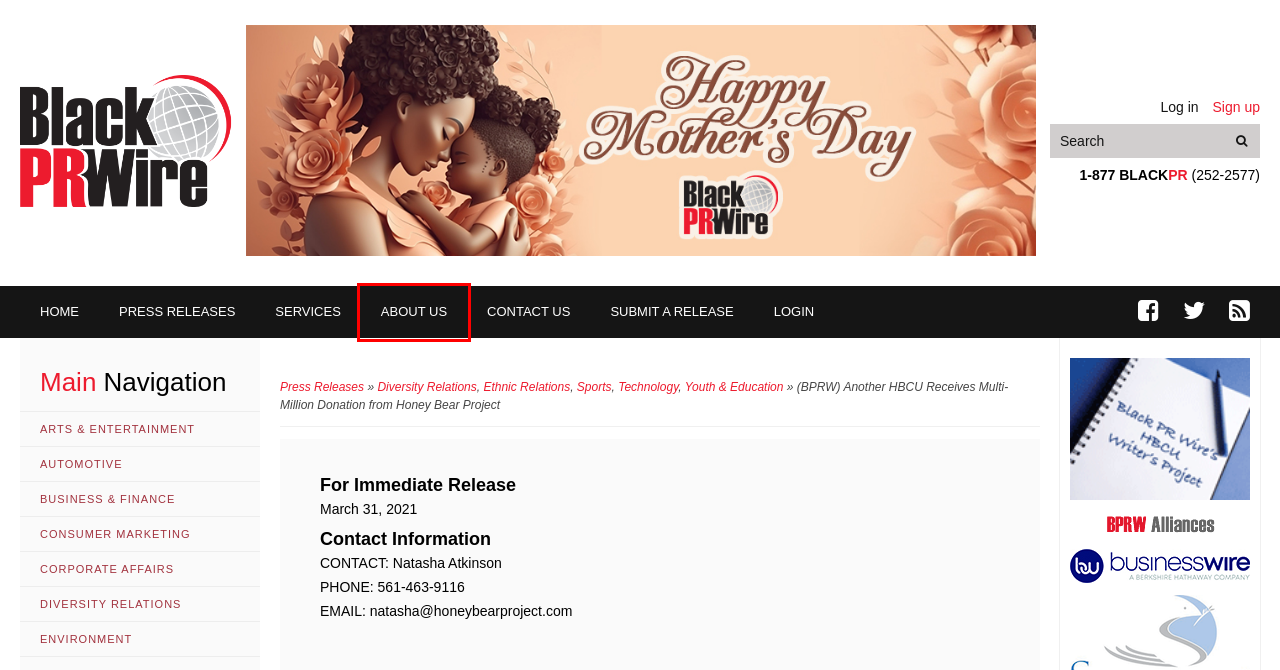Examine the screenshot of a webpage featuring a red bounding box and identify the best matching webpage description for the new page that results from clicking the element within the box. Here are the options:
A. BlackPRWire.com - Press Releases
B. Sports | News channels | Black PR Wire, Inc.
C. Automotive | News channels | Black PR Wire, Inc.
D. Black PR Wire, Inc.
E. Youth & Education | News channels | Black PR Wire, Inc.
F. Products servies | Black PR Wire, Inc.
G. About Us | Black PR Wire, Inc.
H. Submit a Press Release | Black PR Wire, Inc.

G